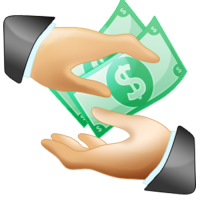What color are the banknotes? Based on the screenshot, please respond with a single word or phrase.

Green